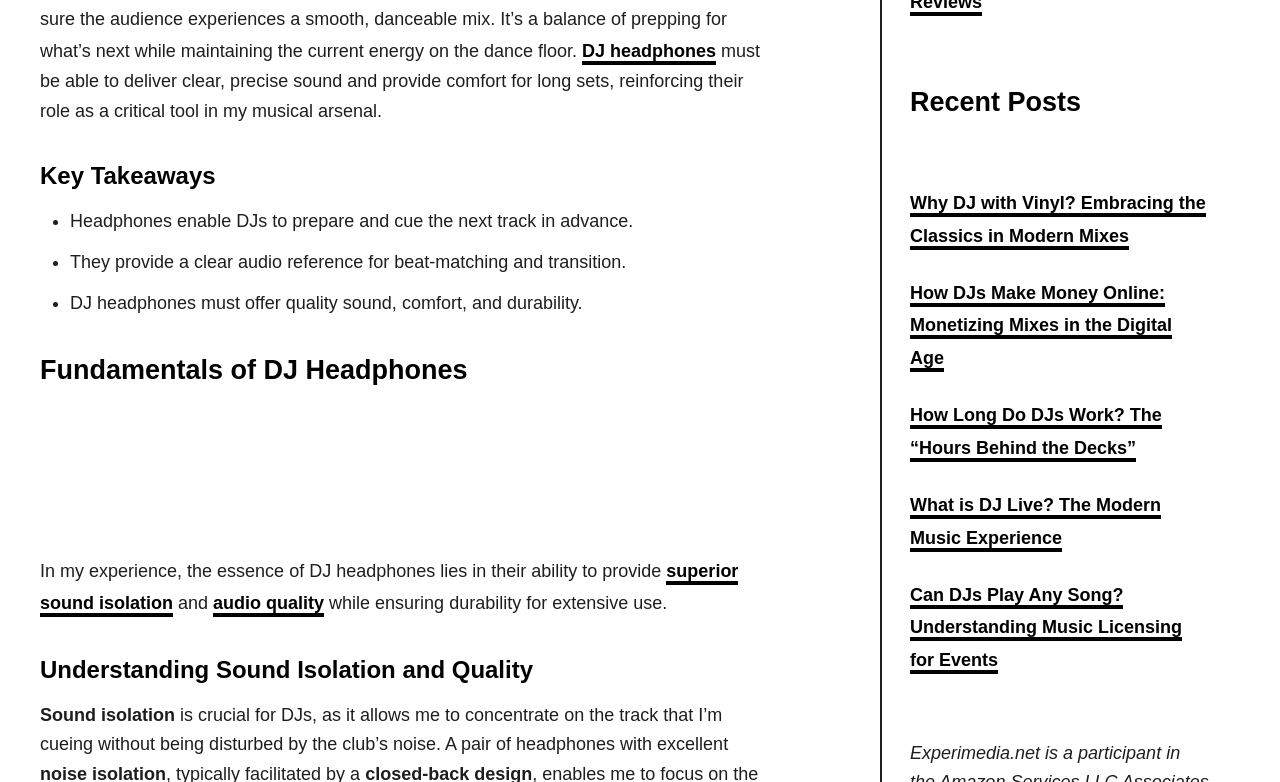Reply to the question with a single word or phrase:
What are the key takeaways about DJ headphones?

Three points